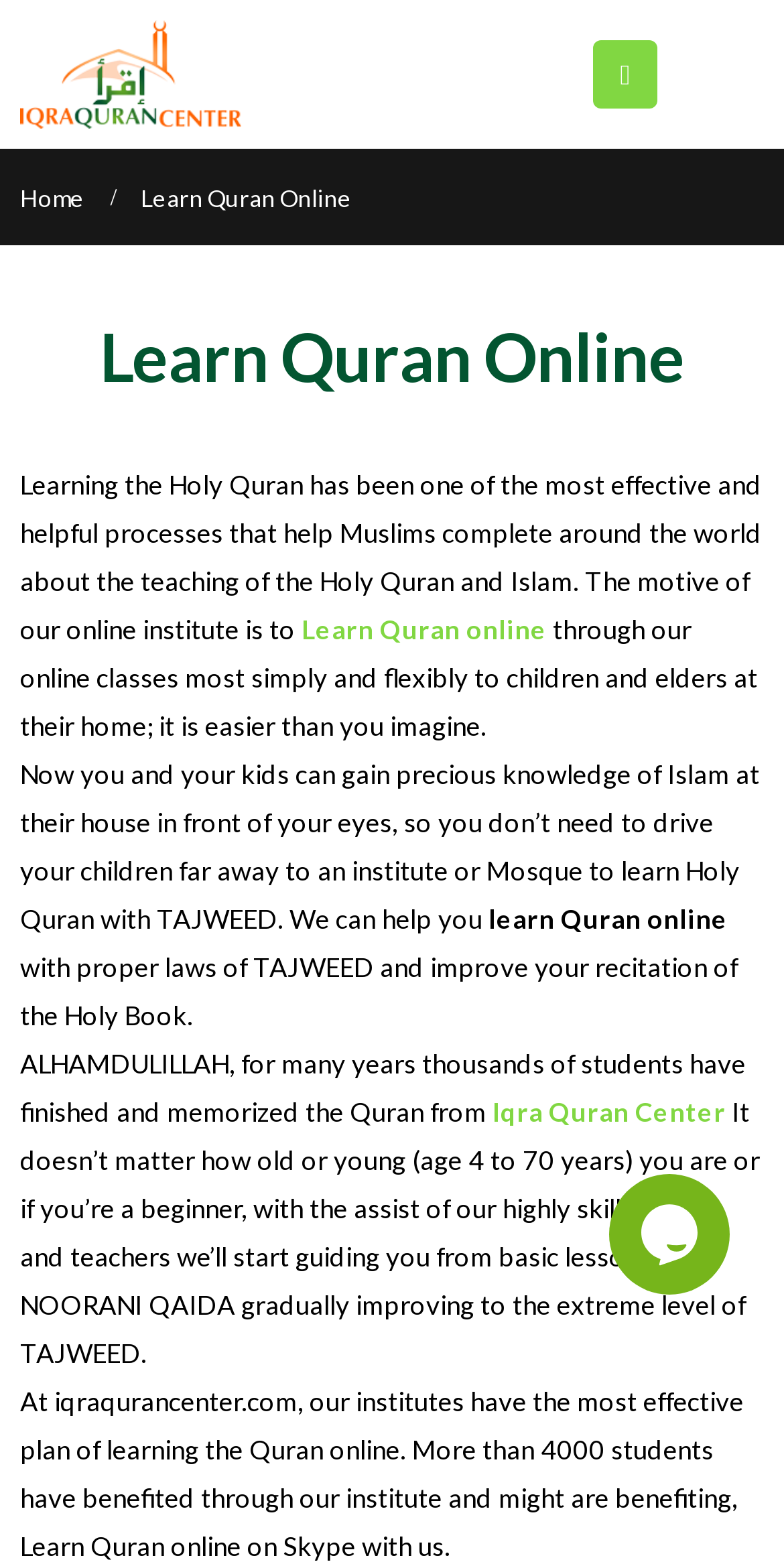Please answer the following question using a single word or phrase: 
Is there a chat widget on the webpage?

Yes